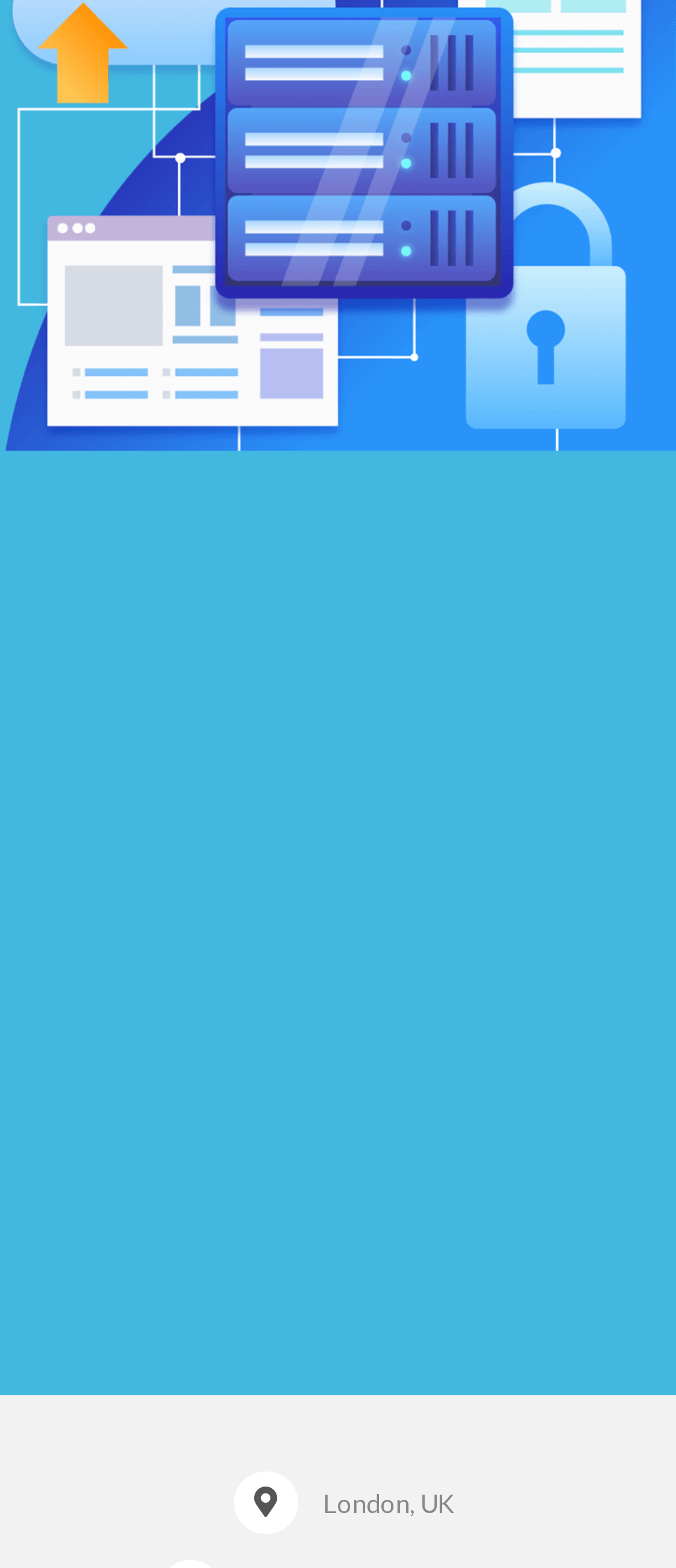What is the purpose of the software?
Refer to the screenshot and answer in one word or phrase.

Terms & Conditions management